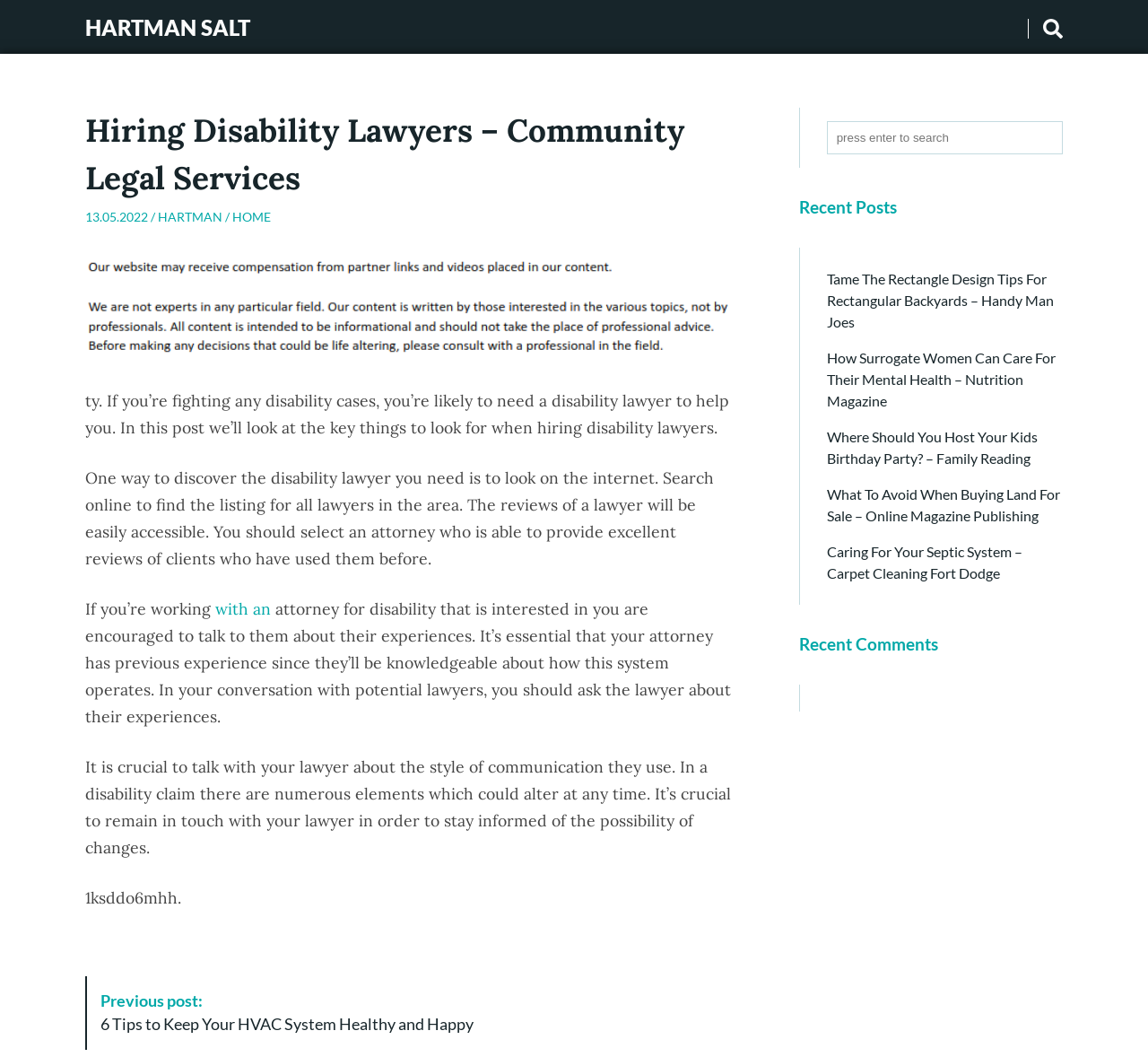From the webpage screenshot, predict the bounding box of the UI element that matches this description: "parent_node: HARTMAN SALT".

[0.895, 0.018, 0.938, 0.037]